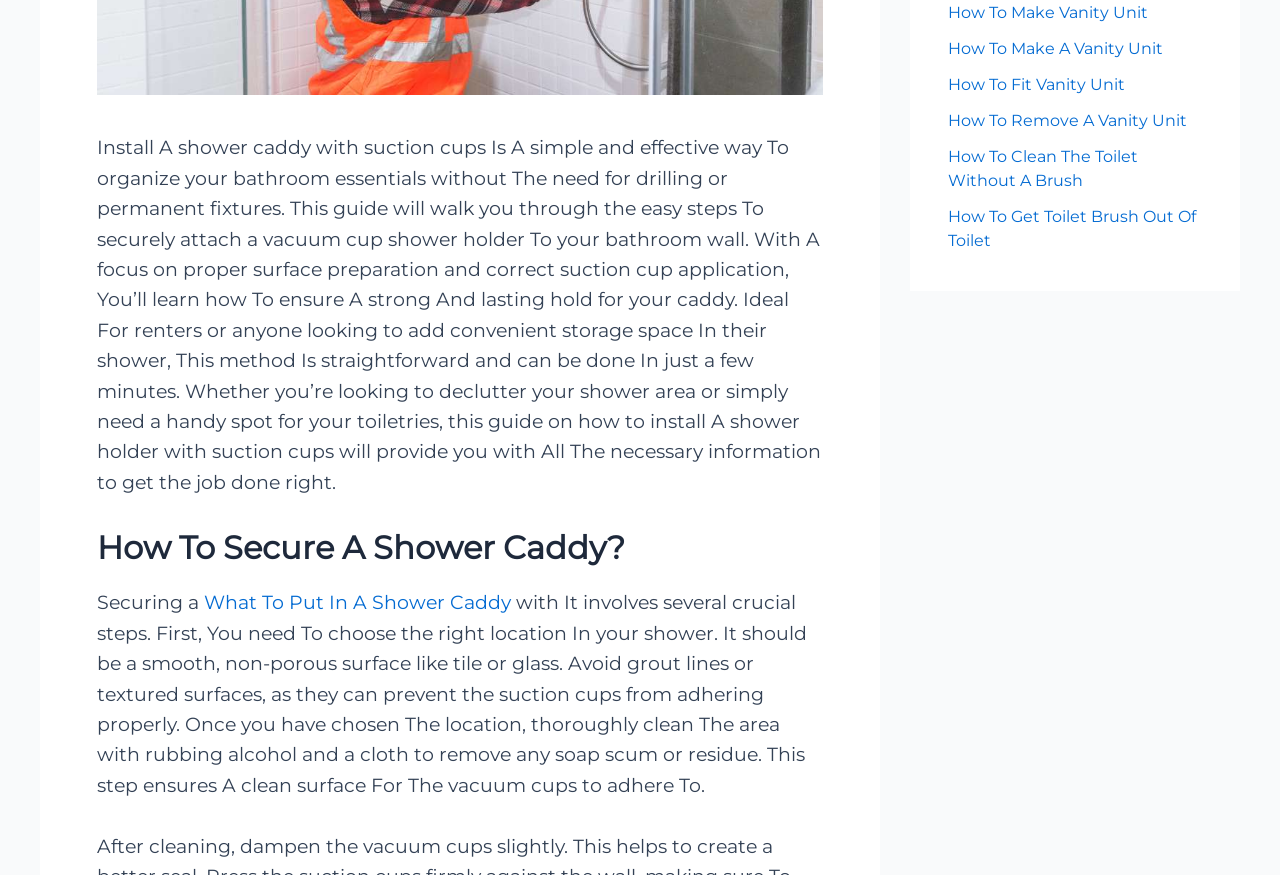Provide the bounding box coordinates, formatted as (top-left x, top-left y, bottom-right x, bottom-right y), with all values being floating point numbers between 0 and 1. Identify the bounding box of the UI element that matches the description: How To Make Vanity Unit

[0.741, 0.003, 0.897, 0.025]